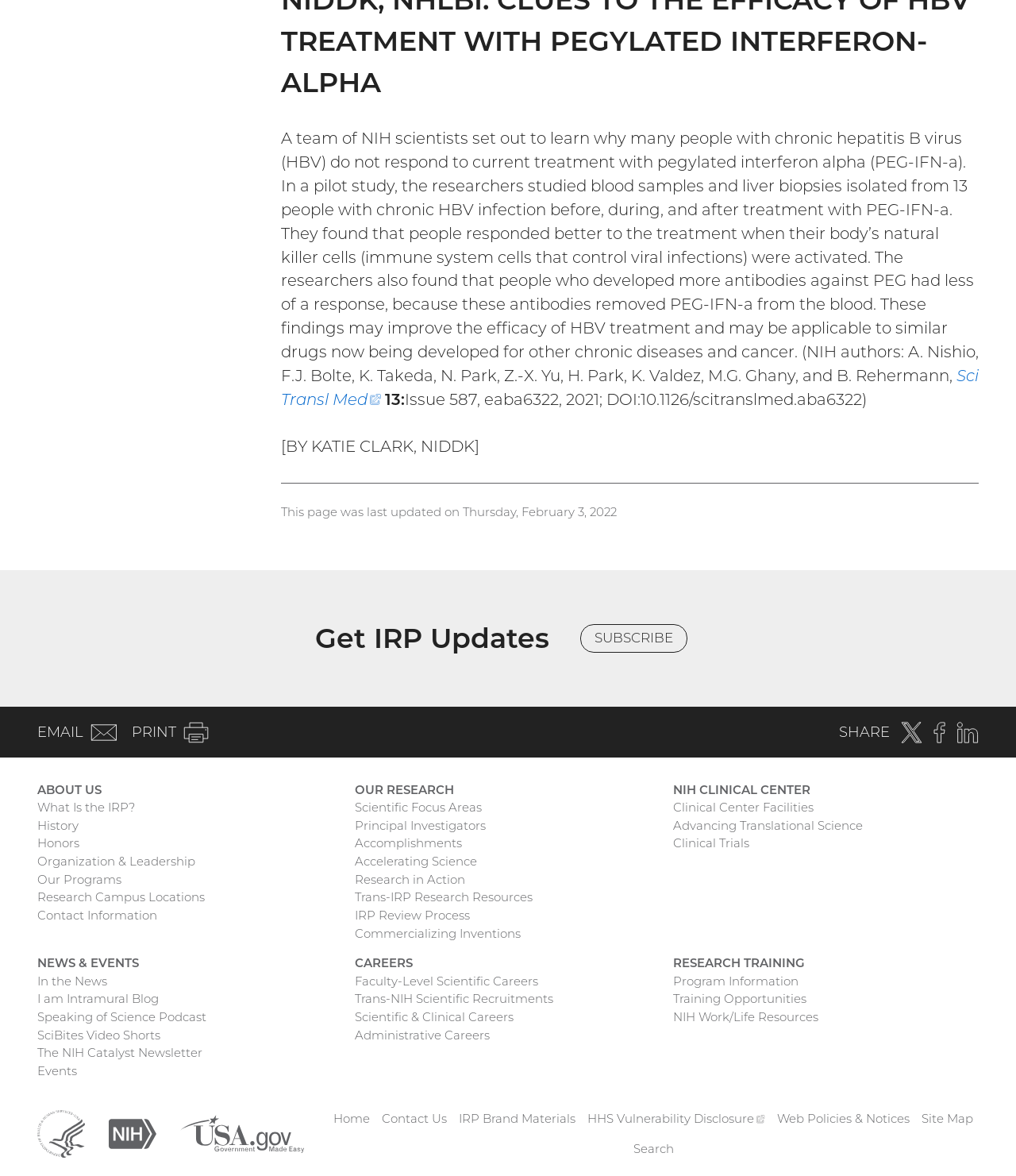Determine the bounding box coordinates of the element's region needed to click to follow the instruction: "Search". Provide these coordinates as four float numbers between 0 and 1, formatted as [left, top, right, bottom].

[0.623, 0.97, 0.663, 0.983]